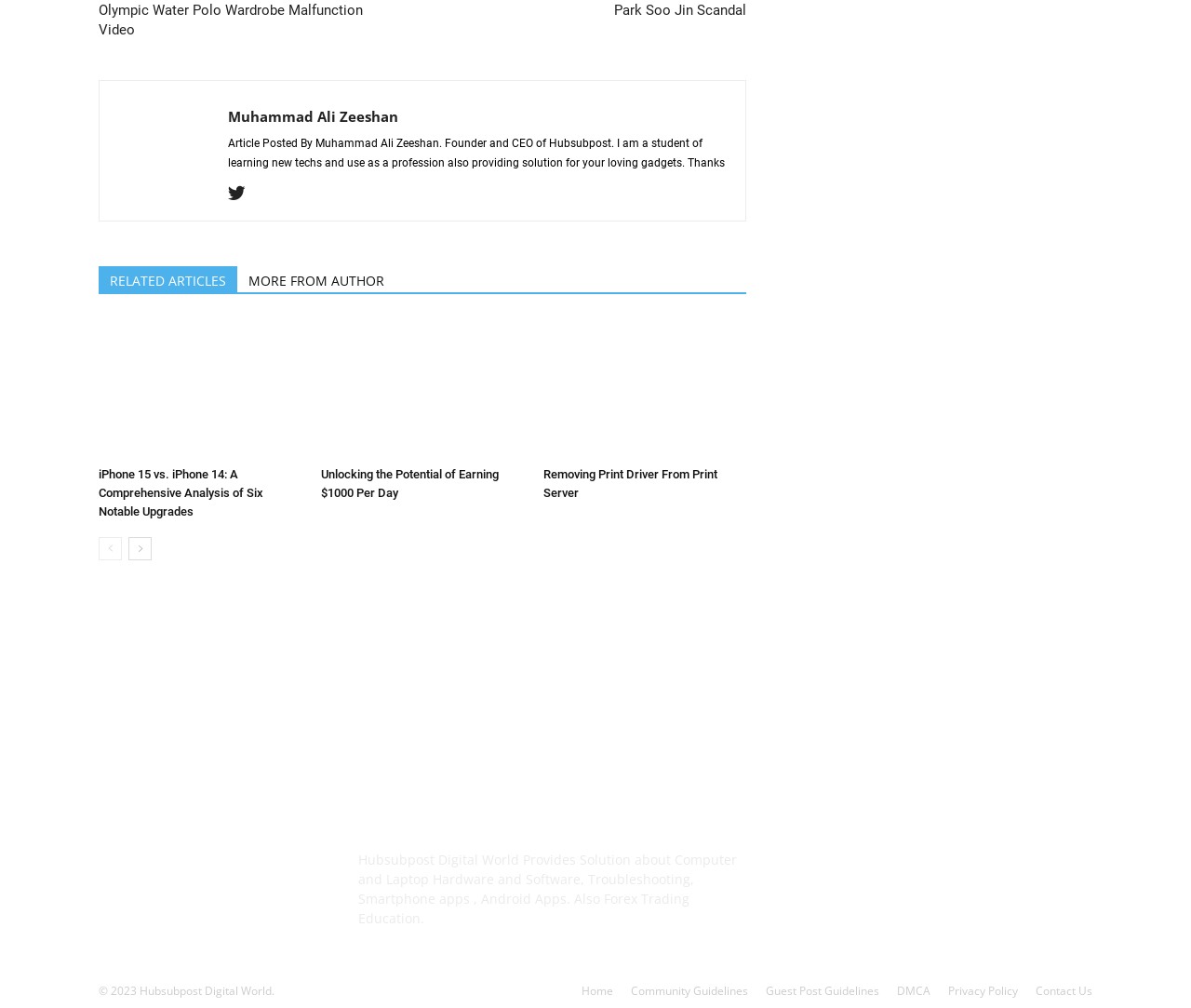Find the UI element described as: "aria-label="next-page"" and predict its bounding box coordinates. Ensure the coordinates are four float numbers between 0 and 1, [left, top, right, bottom].

[0.108, 0.533, 0.127, 0.556]